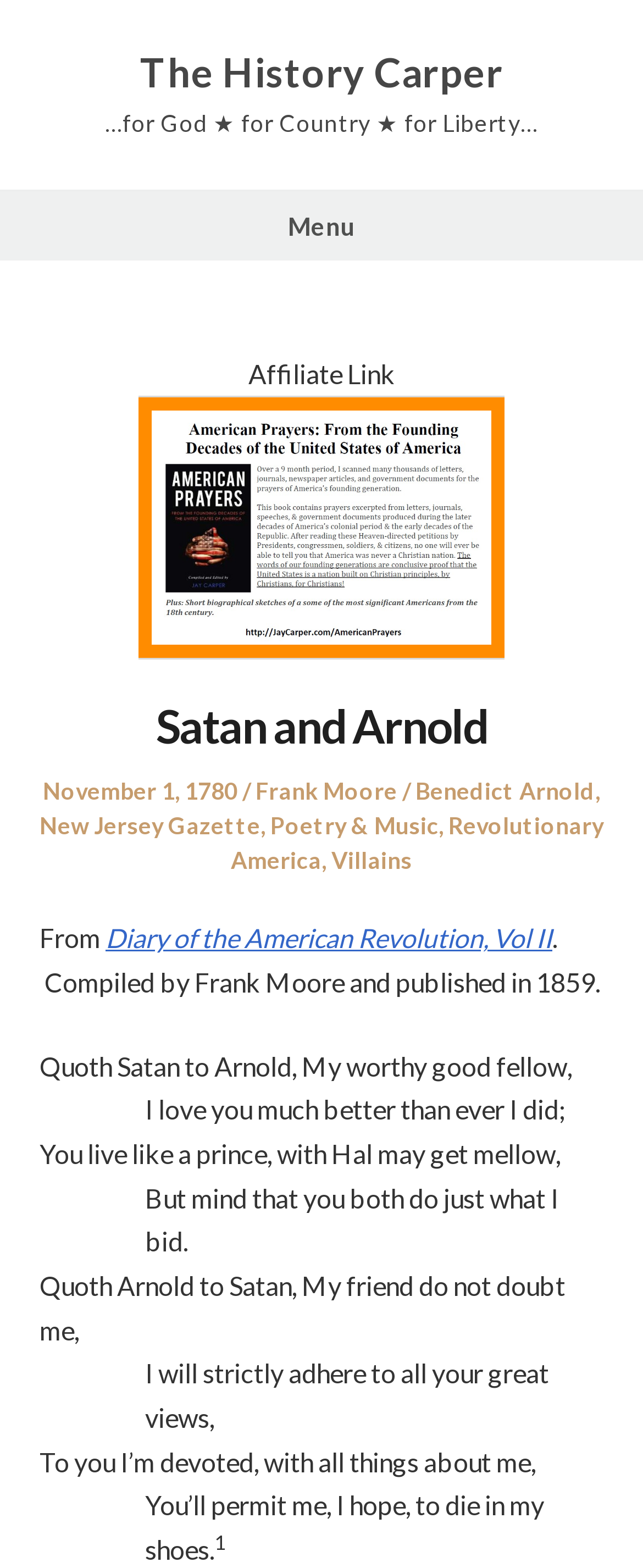Find and extract the text of the primary heading on the webpage.

Satan and Arnold